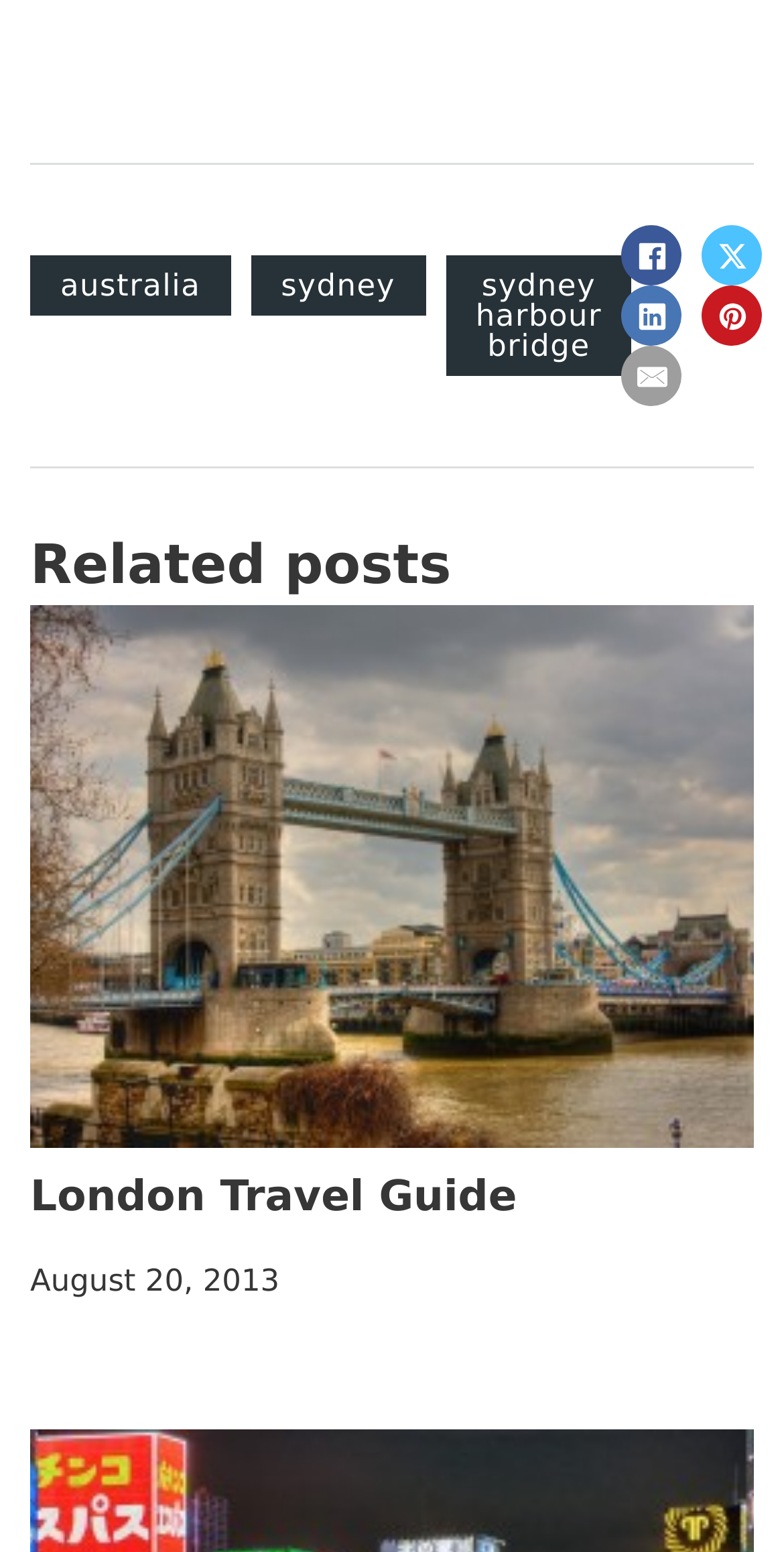What is the name of the bridge in Sydney?
Refer to the image and provide a thorough answer to the question.

I found the answer by looking at the link 'sydney harbour bridge' which is a child element of the root element, indicating that it is a prominent feature of the webpage. The bounding box coordinates [0.568, 0.165, 0.806, 0.242] suggest that it is located near the top of the page, which further supports its importance.